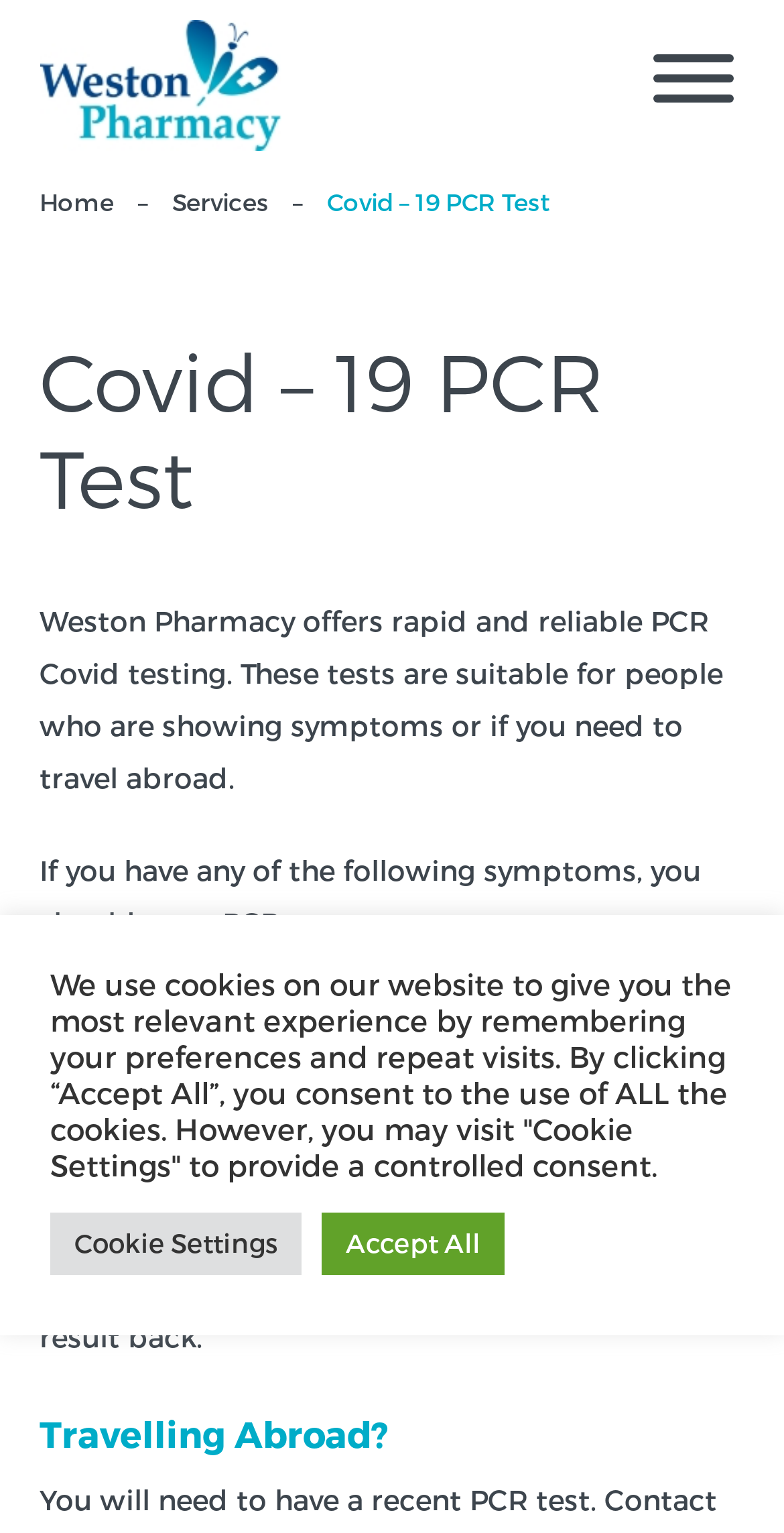Based on the description "Cookie Settings", find the bounding box of the specified UI element.

[0.064, 0.791, 0.385, 0.832]